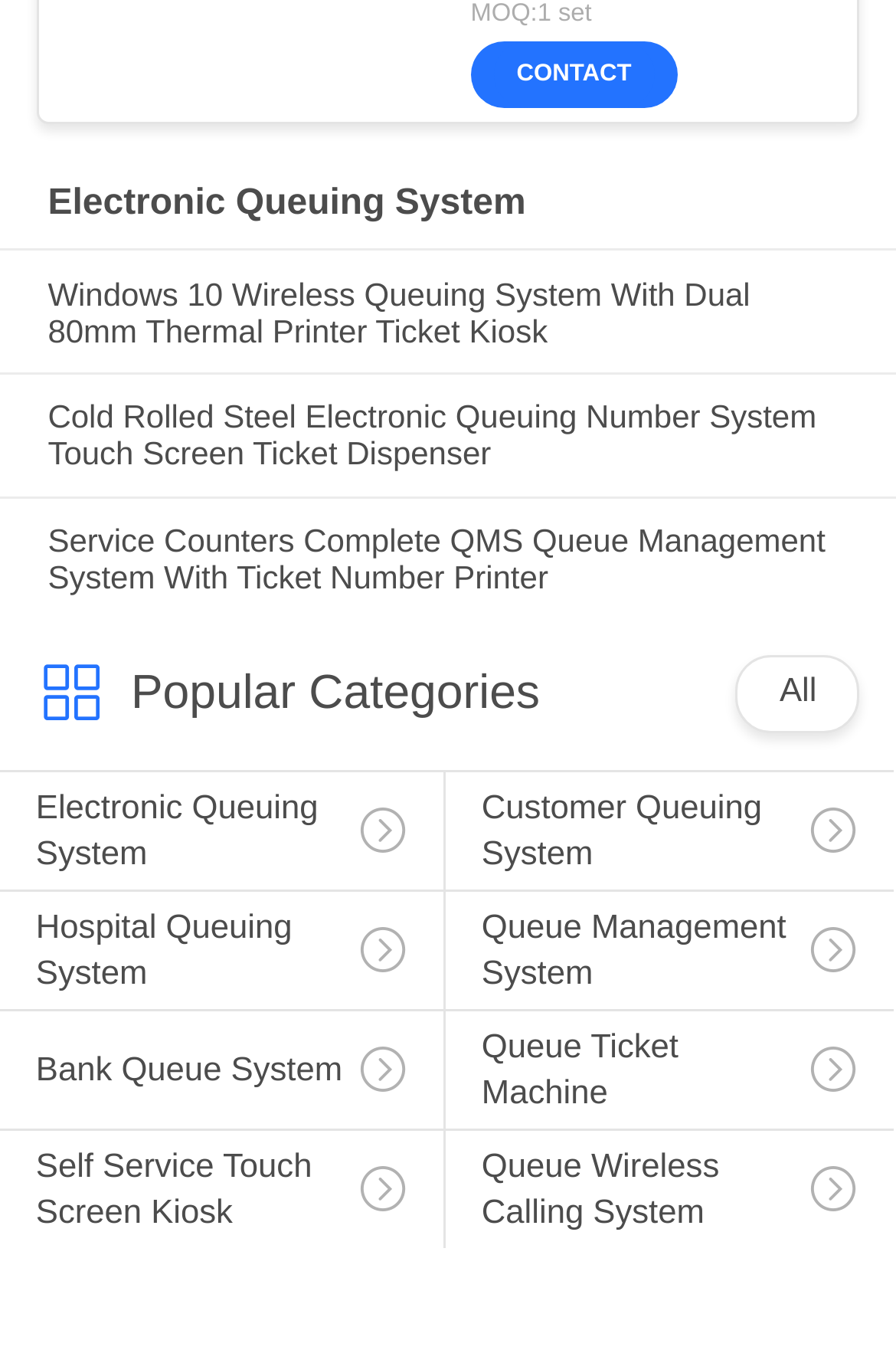Give a concise answer of one word or phrase to the question: 
What is the last category listed?

Self Service Touch Screen Kiosk